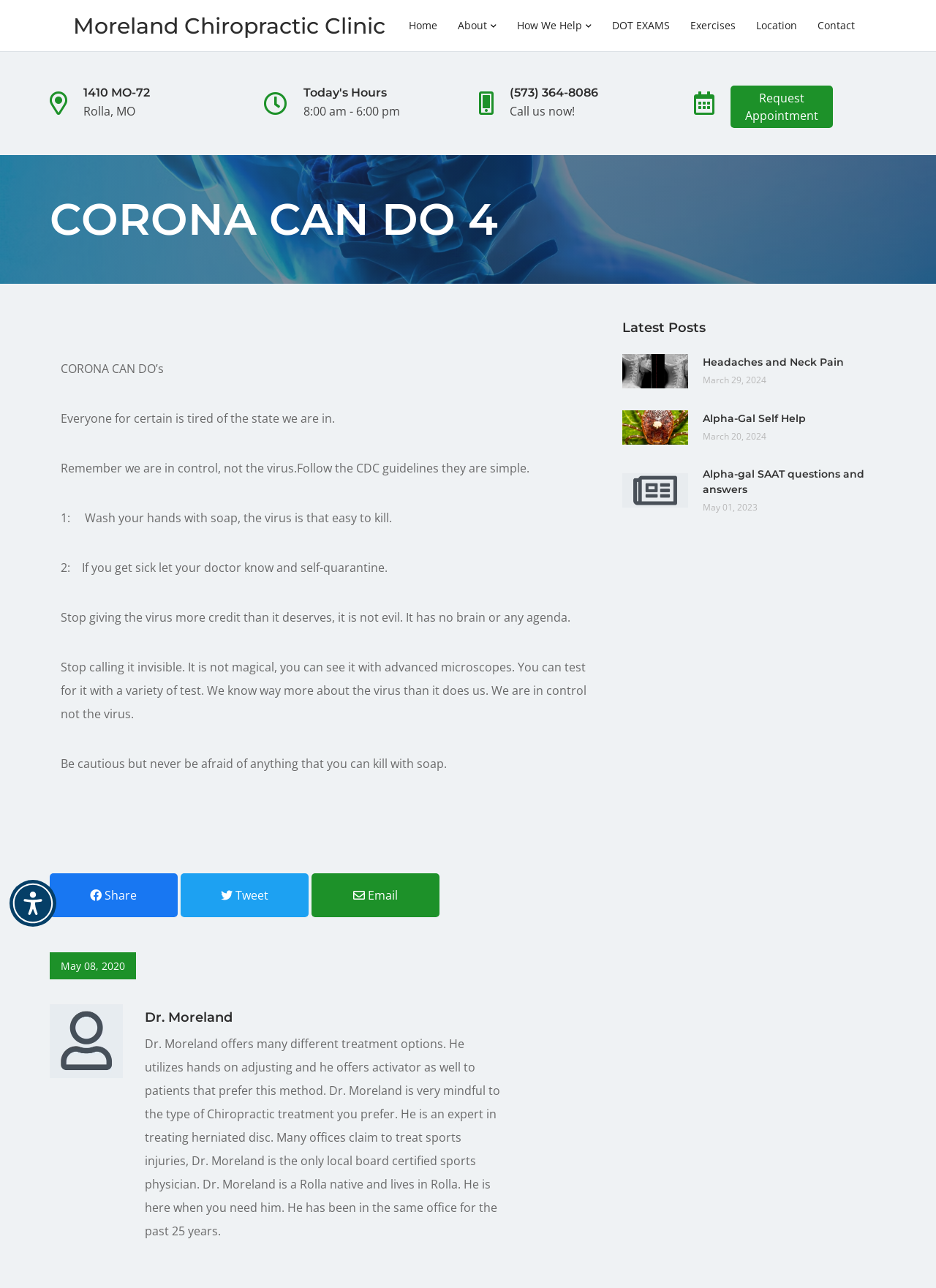What is the name of the chiropractic clinic?
Using the picture, provide a one-word or short phrase answer.

Moreland Chiropractic Clinic